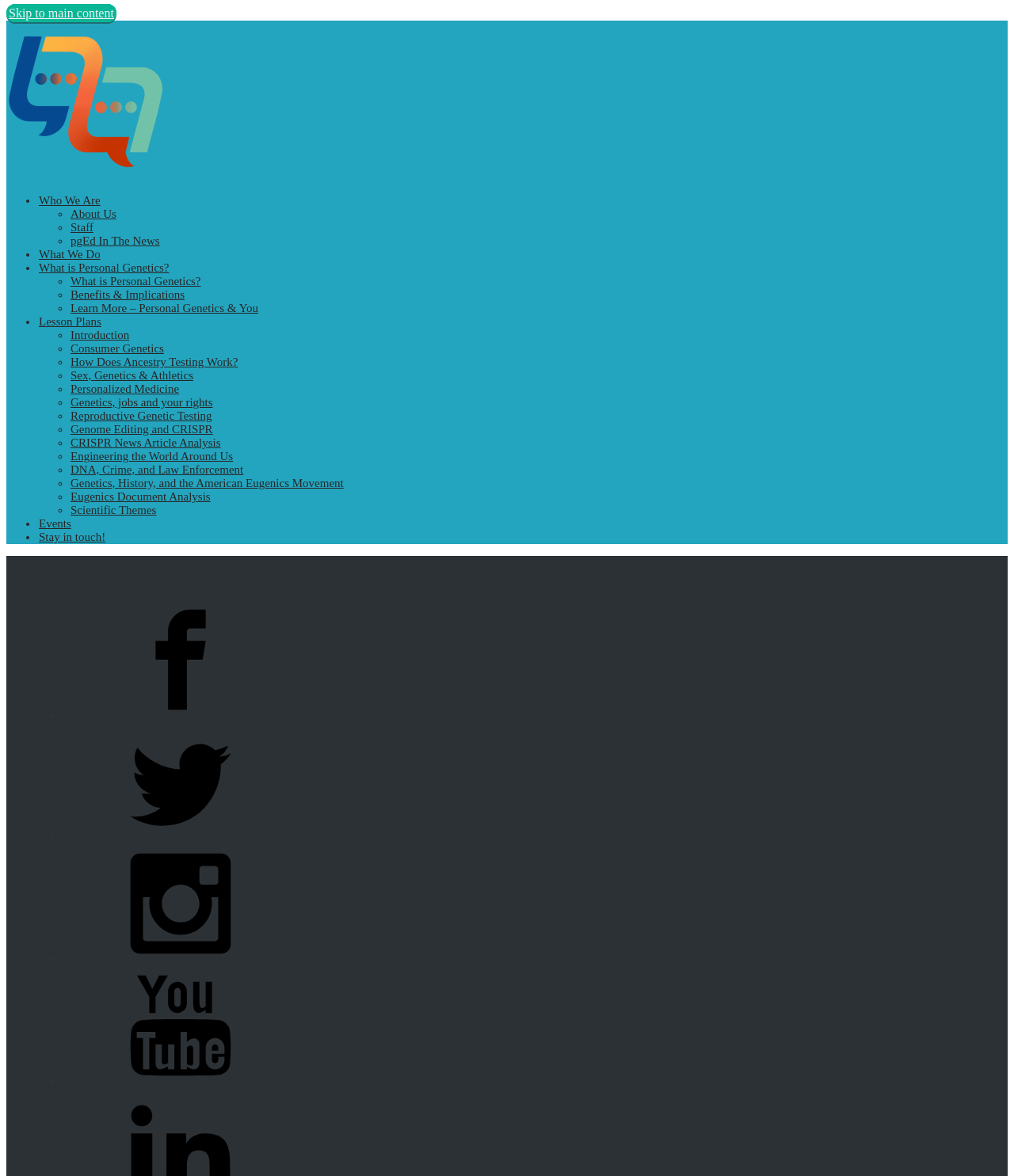Please find the bounding box coordinates (top-left x, top-left y, bottom-right x, bottom-right y) in the screenshot for the UI element described as follows: title="Instagram"

[0.061, 0.809, 0.295, 0.821]